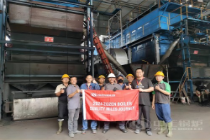What are the workers wearing on their heads?
Can you provide a detailed and comprehensive answer to the question?

The workers in the image are dressed in grey uniforms, and they are all wearing safety helmets on their heads, which is a common practice in industrial settings to ensure their safety while working with heavy machinery.